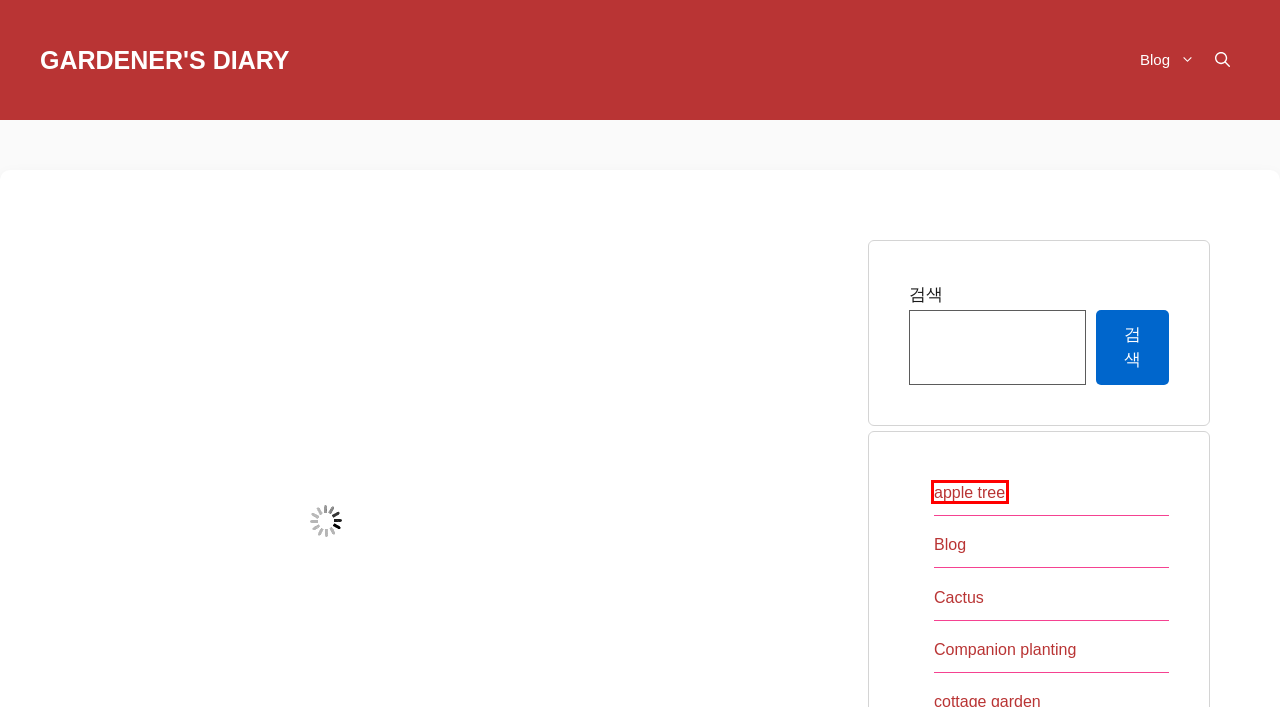You have a screenshot of a webpage with a red bounding box around an element. Choose the best matching webpage description that would appear after clicking the highlighted element. Here are the candidates:
A. native plant - Gardener's diary
B. 7 Insights Into Modern Herbalism Healing Power
C. Gardener's diary - Welcome to Gardener's diary
D. Cactus - Gardener's diary
E. apple tree - Gardener's diary
F. garden ornament - Gardener's diary
G. Companion planting - Gardener's diary
H. Blog - Gardener's diary

E